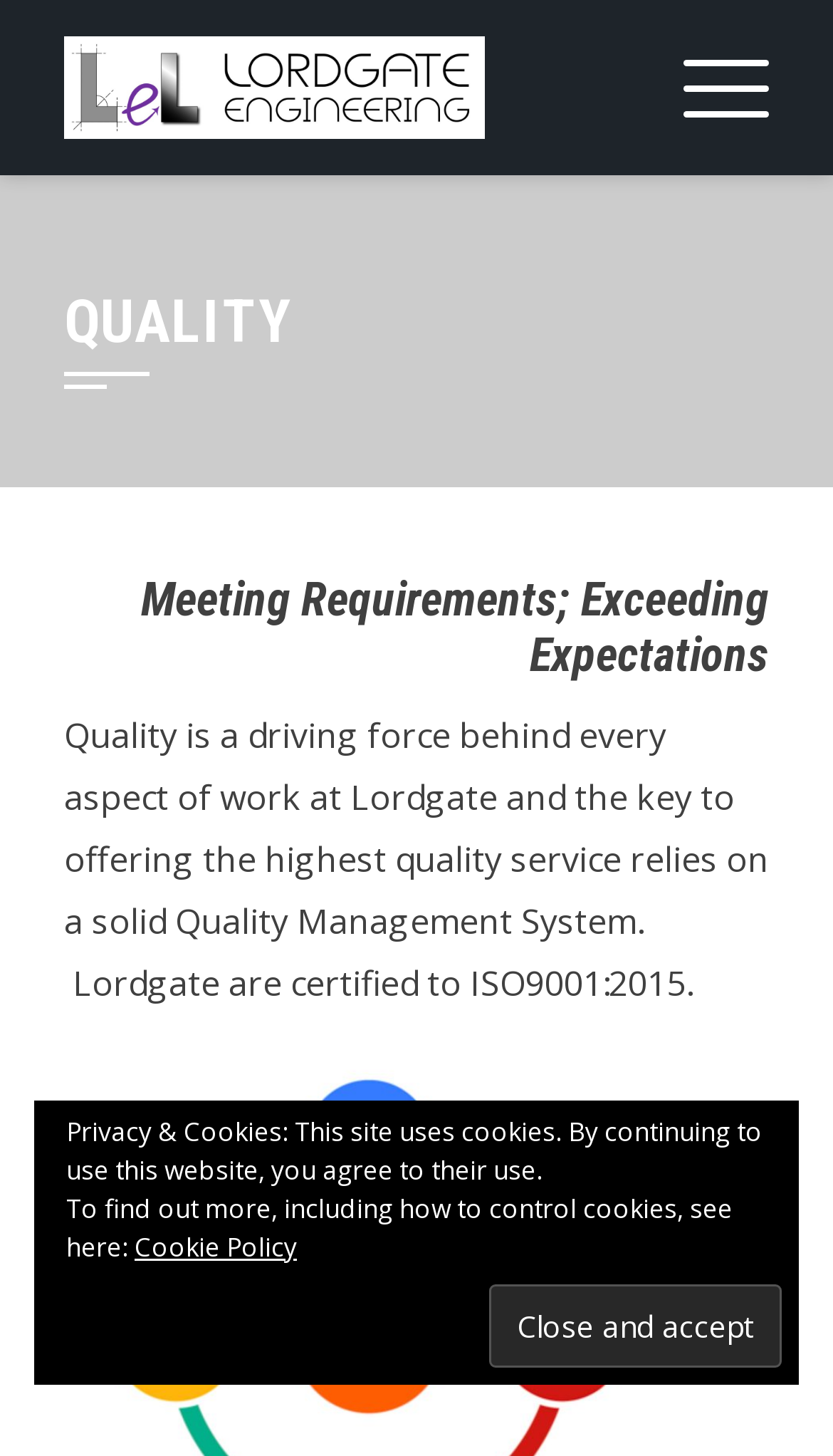Provide a one-word or one-phrase answer to the question:
What is the name of the company?

Lordgate Engineering Ltd